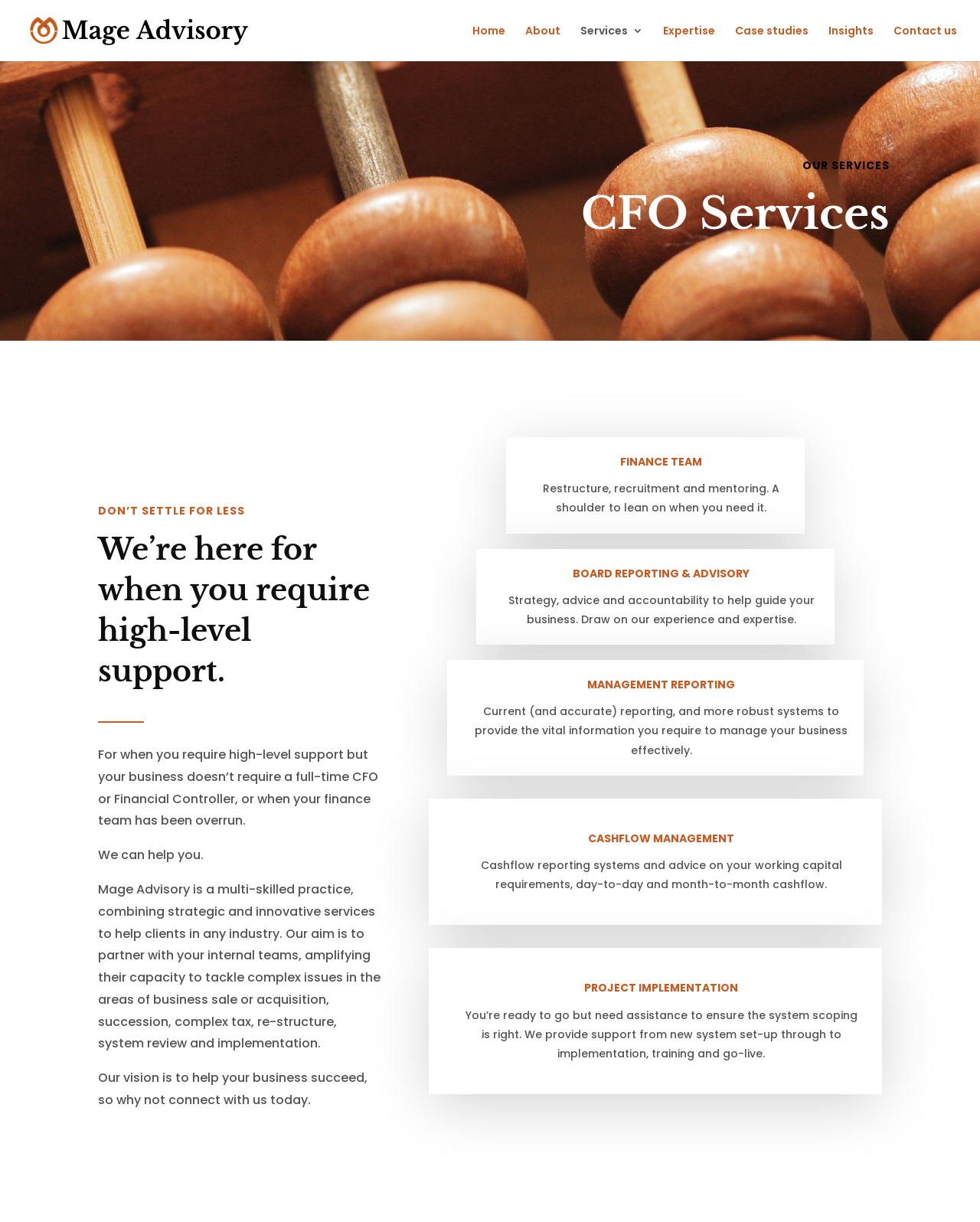What is the target audience of the company's services?
Based on the content of the image, thoroughly explain and answer the question.

The target audience is inferred from the static text elements throughout the webpage, which mention 'your business', 'your finance team', and 'your internal teams', indicating that the company's services are targeted towards businesses.